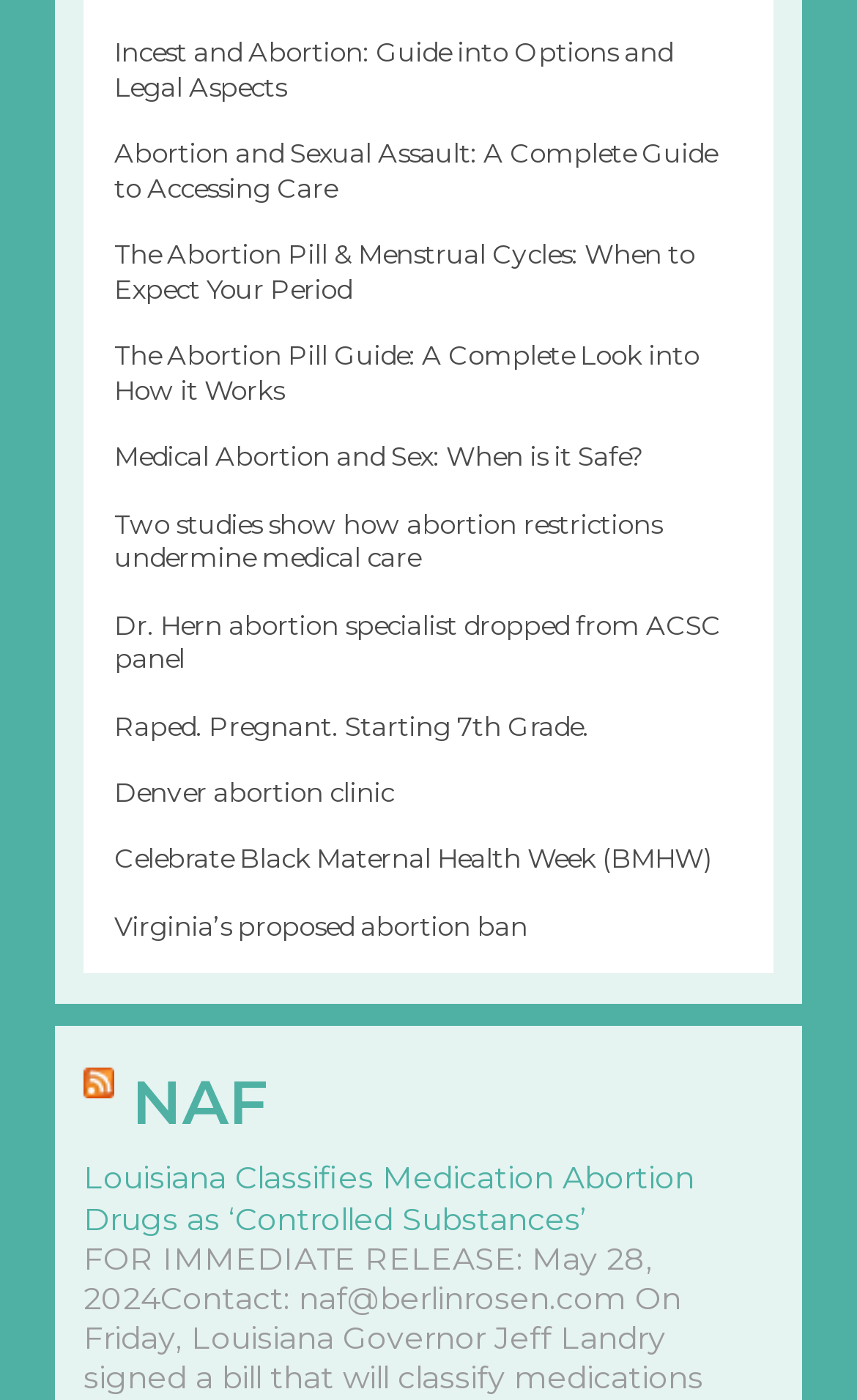What is the main topic of this webpage?
Please give a detailed and elaborate answer to the question based on the image.

Based on the links provided on the webpage, it appears that the main topic is abortion, with various subtopics such as incest, sexual assault, medical abortion, and abortion laws.